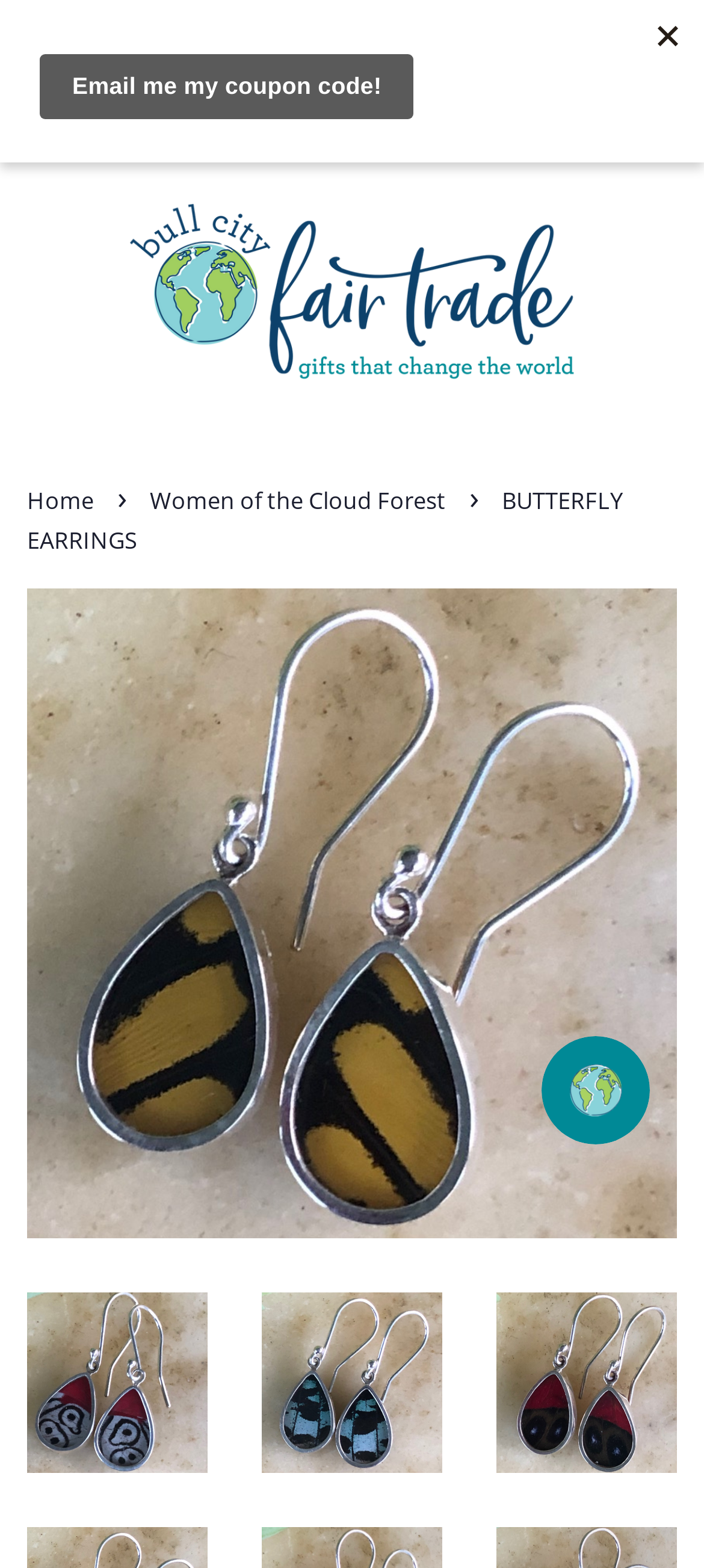Determine the bounding box coordinates of the clickable element to achieve the following action: 'Learn about Bull City Fair Trade'. Provide the coordinates as four float values between 0 and 1, formatted as [left, top, right, bottom].

[0.179, 0.128, 0.821, 0.245]